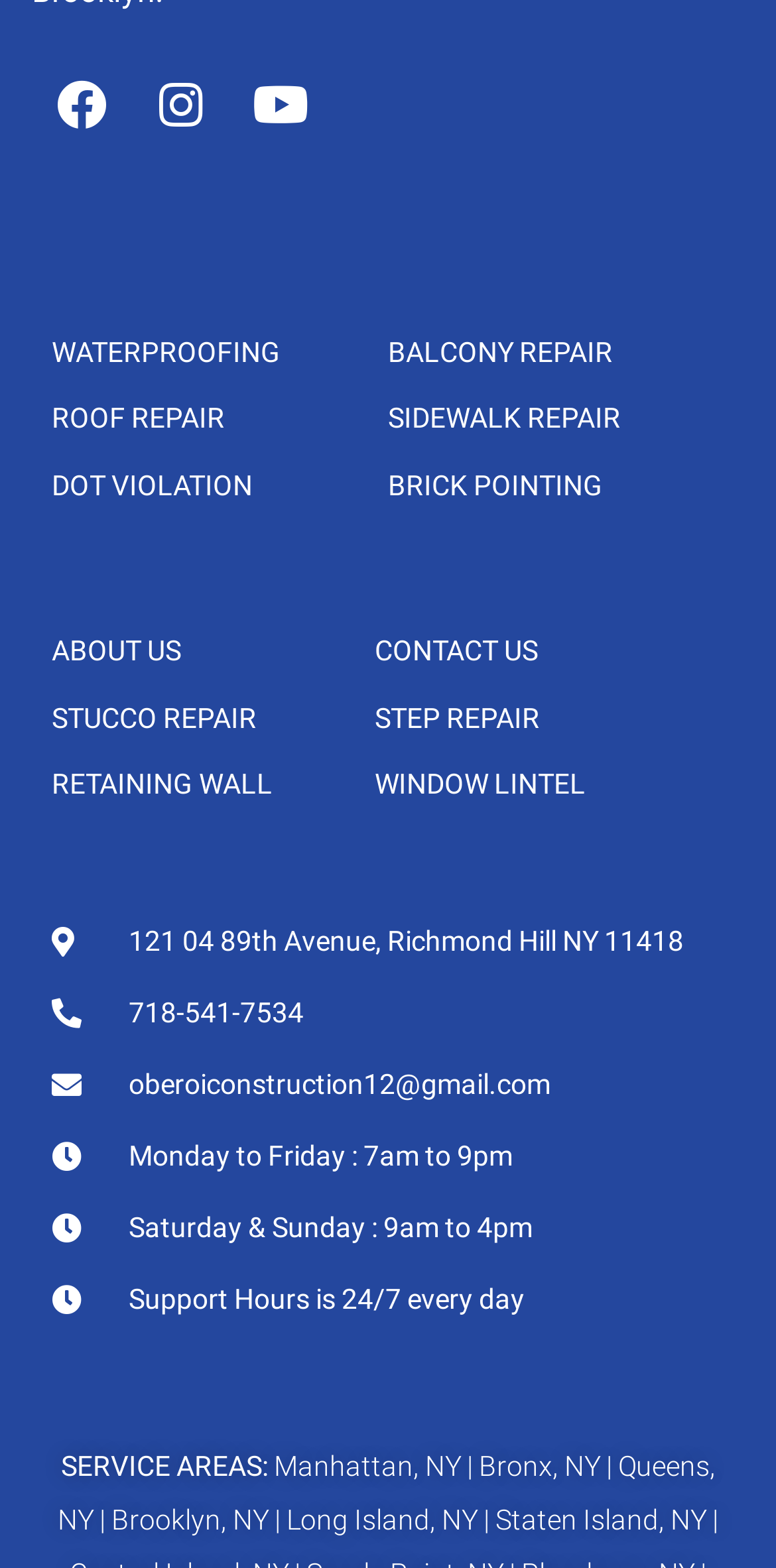Please provide a brief answer to the question using only one word or phrase: 
What are the support hours of the construction company?

24/7 every day